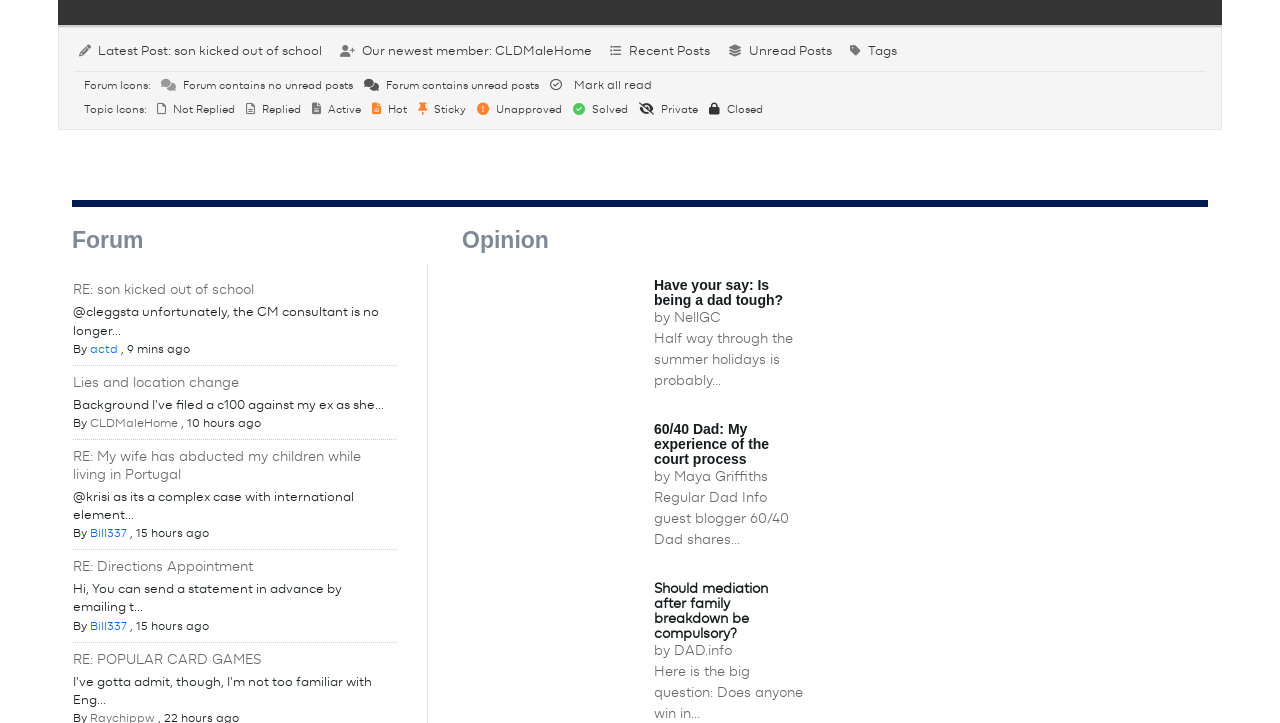Please specify the bounding box coordinates of the clickable region necessary for completing the following instruction: "View issue details". The coordinates must consist of four float numbers between 0 and 1, i.e., [left, top, right, bottom].

None